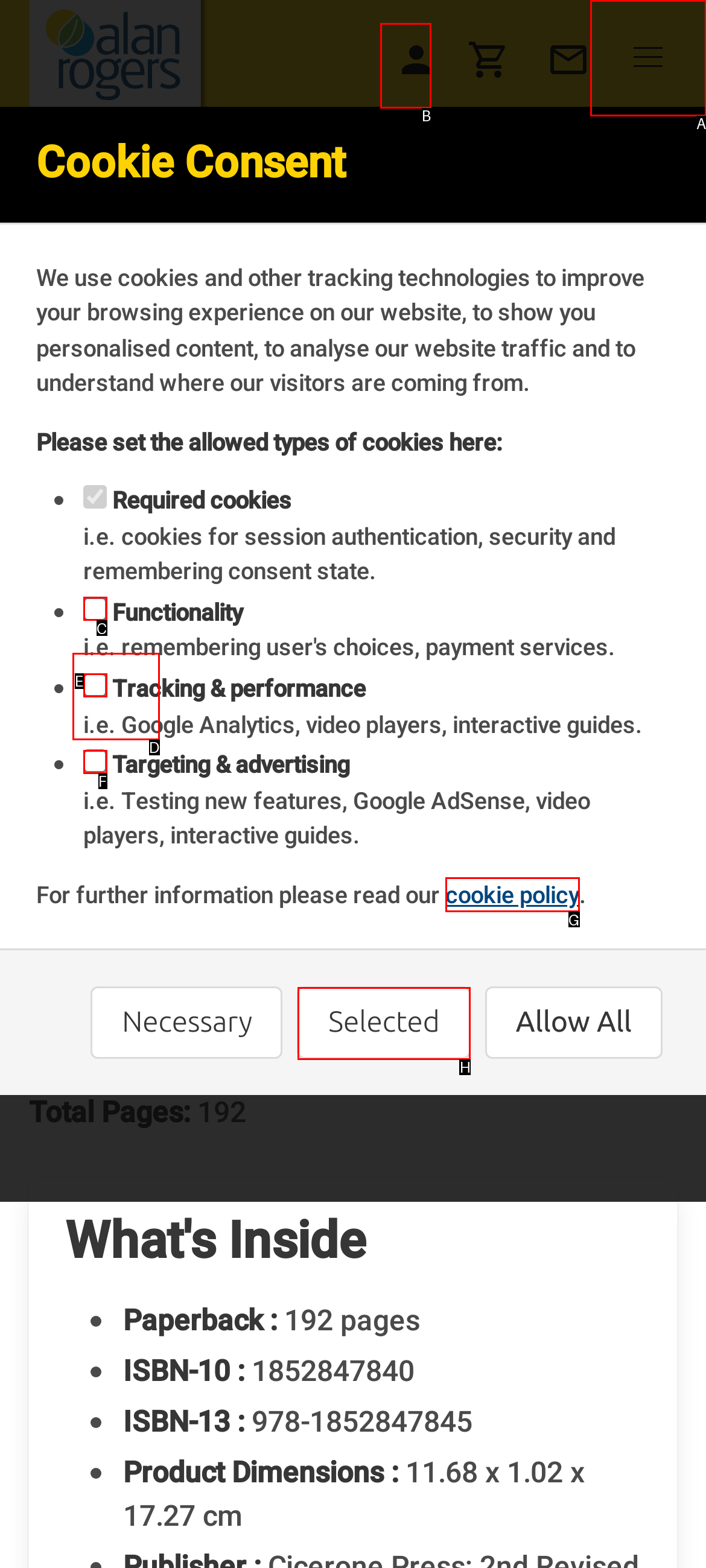Find the option that fits the given description: parent_node: Functionality name="functionality" value="1"
Answer with the letter representing the correct choice directly.

C